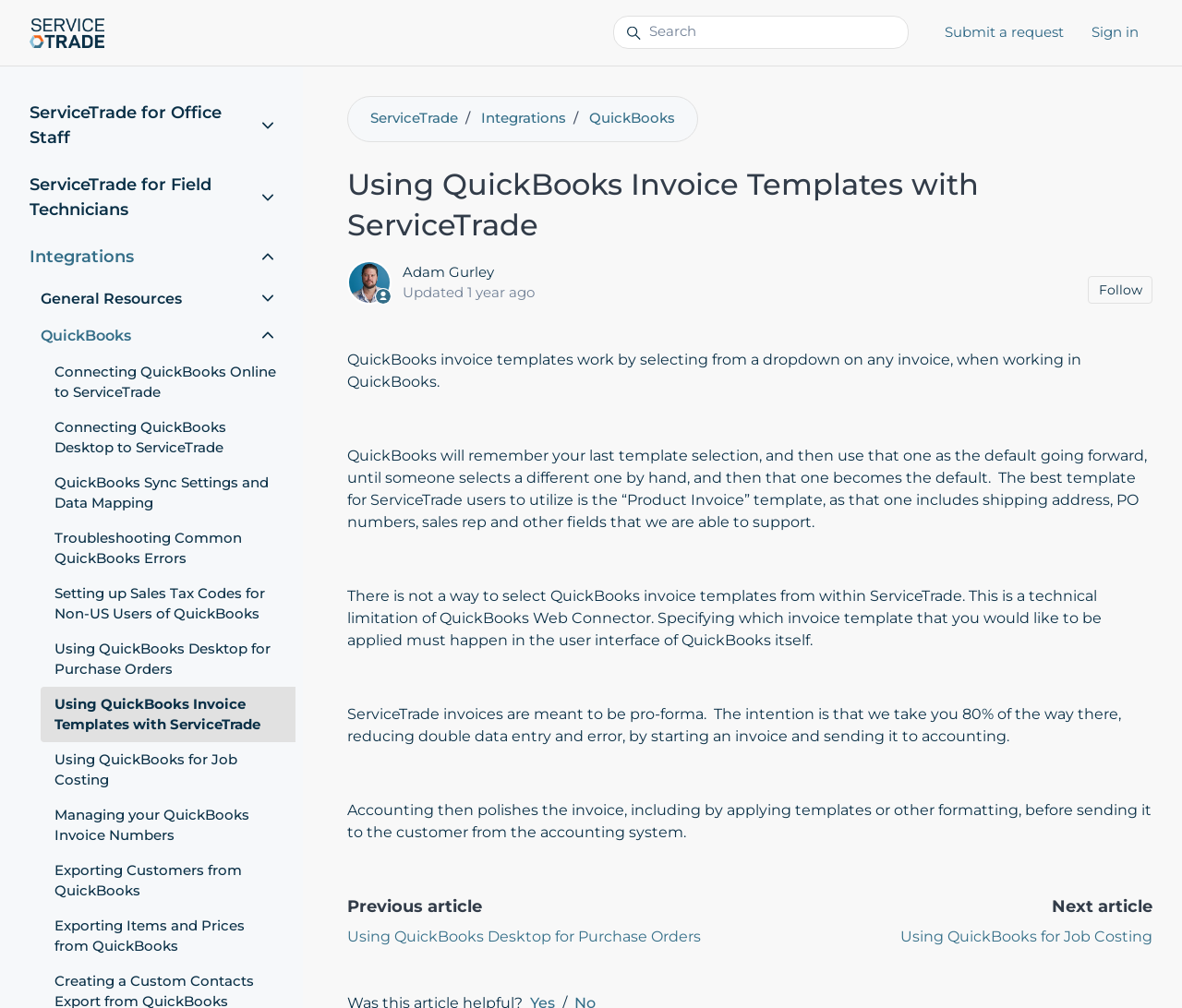Identify the bounding box coordinates of the region that should be clicked to execute the following instruction: "Go to next article".

[0.762, 0.92, 0.975, 0.938]